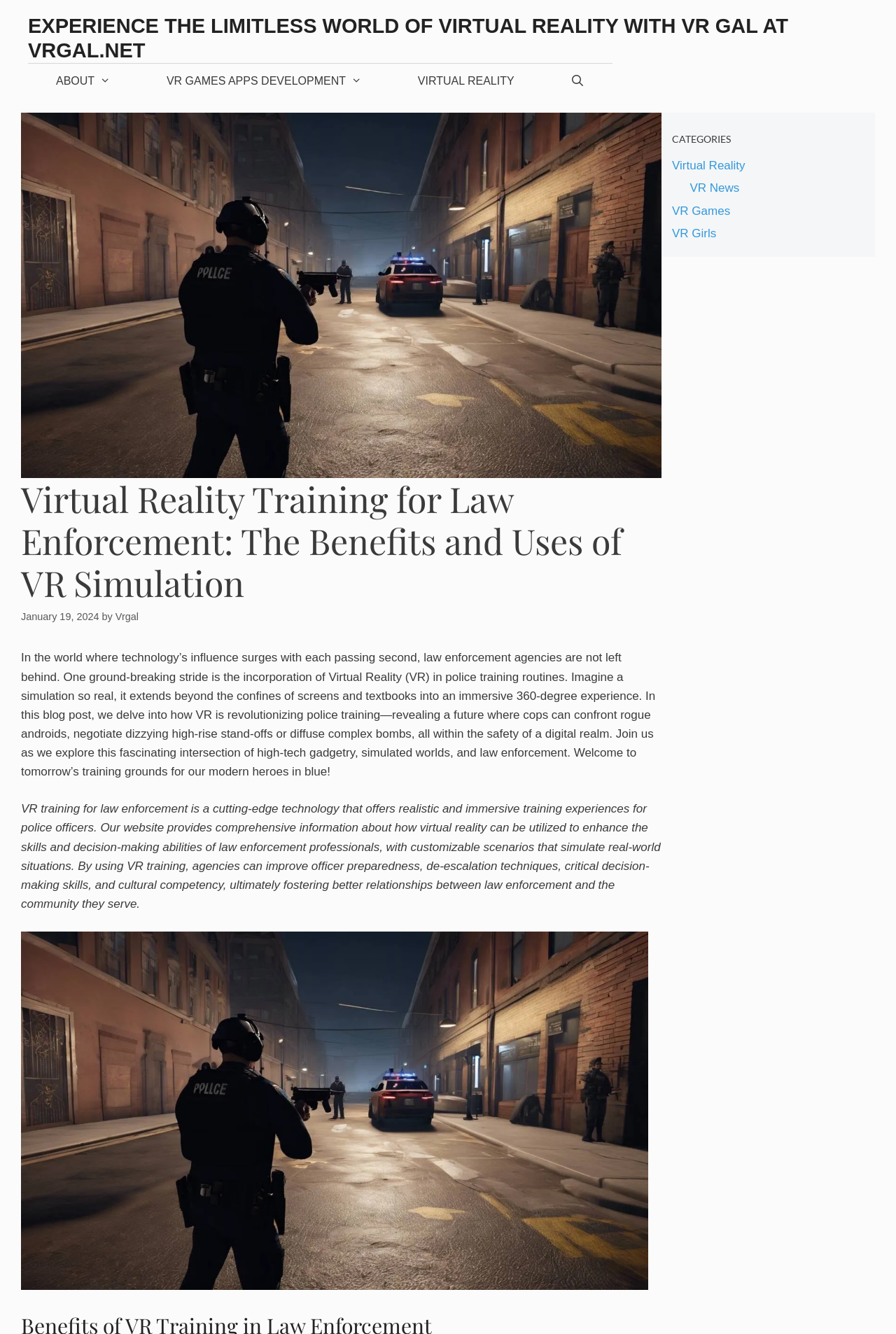What is the main topic of this webpage?
Make sure to answer the question with a detailed and comprehensive explanation.

Based on the heading 'Virtual Reality Training for Law Enforcement: The Benefits and Uses of VR Simulation' and the content of the webpage, it is clear that the main topic of this webpage is about the use of Virtual Reality in law enforcement training.